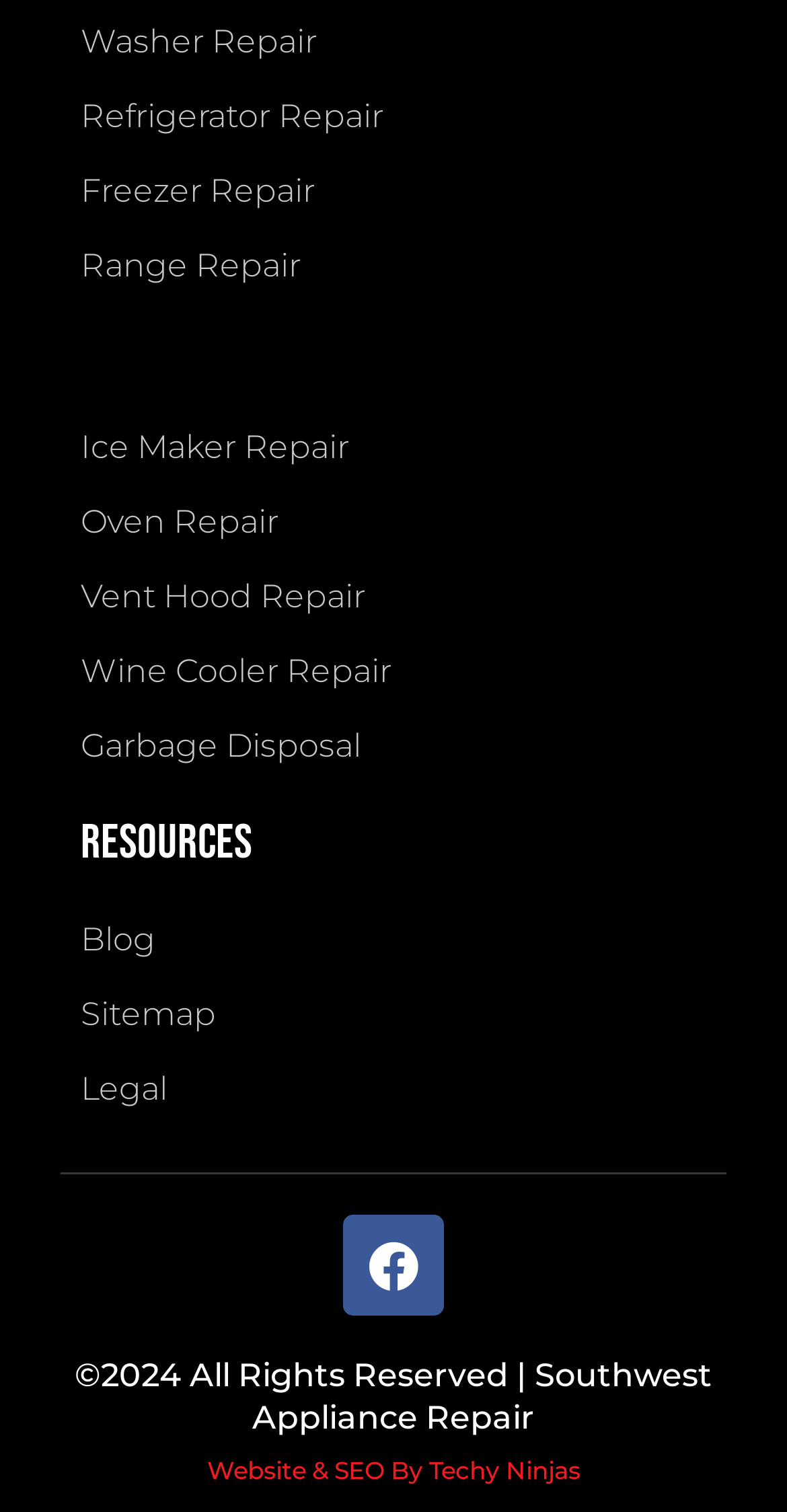Please identify the bounding box coordinates of the element's region that I should click in order to complete the following instruction: "Visit Facebook page". The bounding box coordinates consist of four float numbers between 0 and 1, i.e., [left, top, right, bottom].

[0.436, 0.804, 0.564, 0.87]